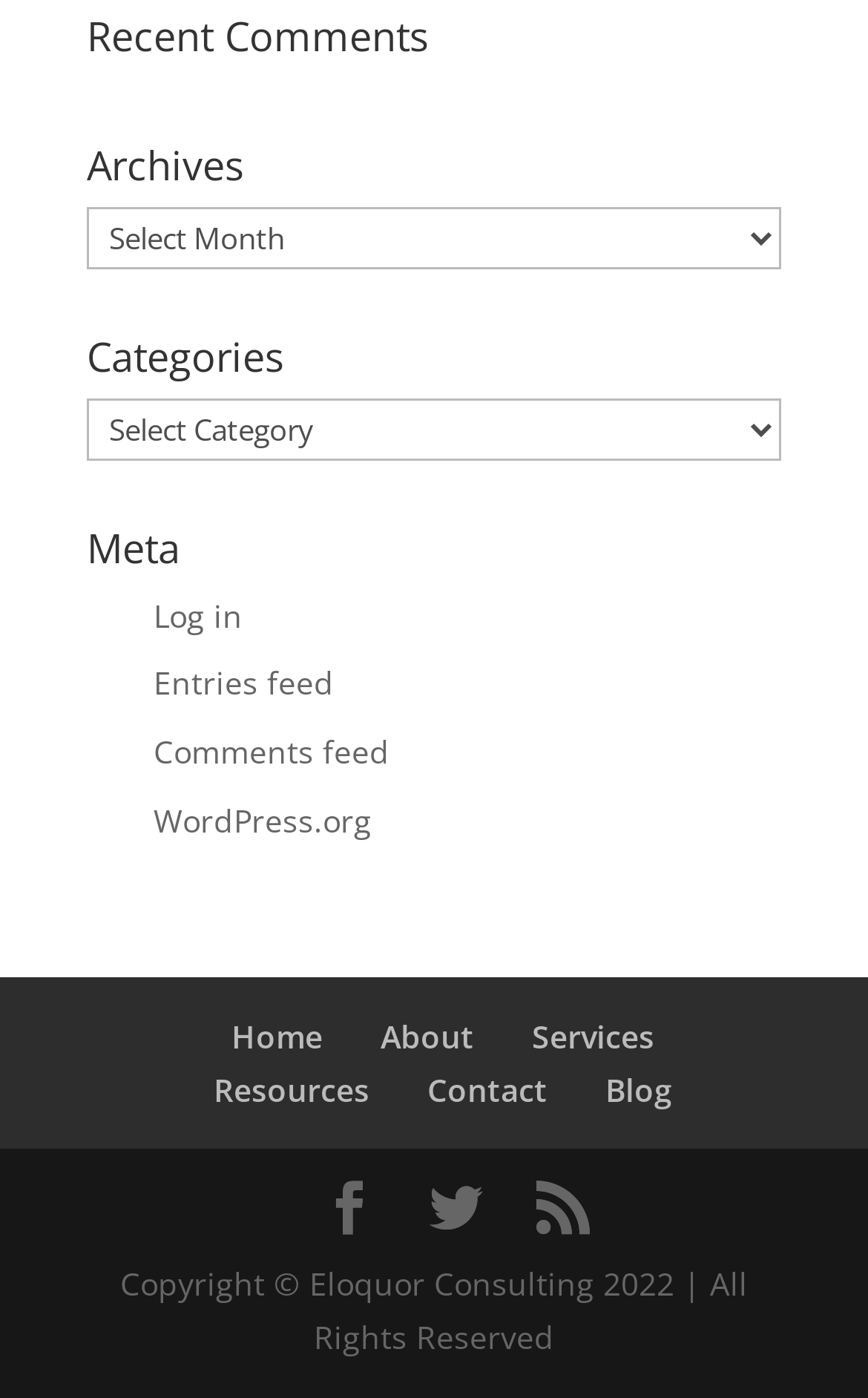How many links are there in the footer section?
Could you answer the question in a detailed manner, providing as much information as possible?

I identified the footer section by looking at the bounding box coordinates of the elements. The elements with y1 coordinates greater than 0.7 are likely to be in the footer section. Within this section, I counted the number of link elements, which are [106], [113], [114], [115], [116], and [117]. Therefore, there are 6 links in the footer section.